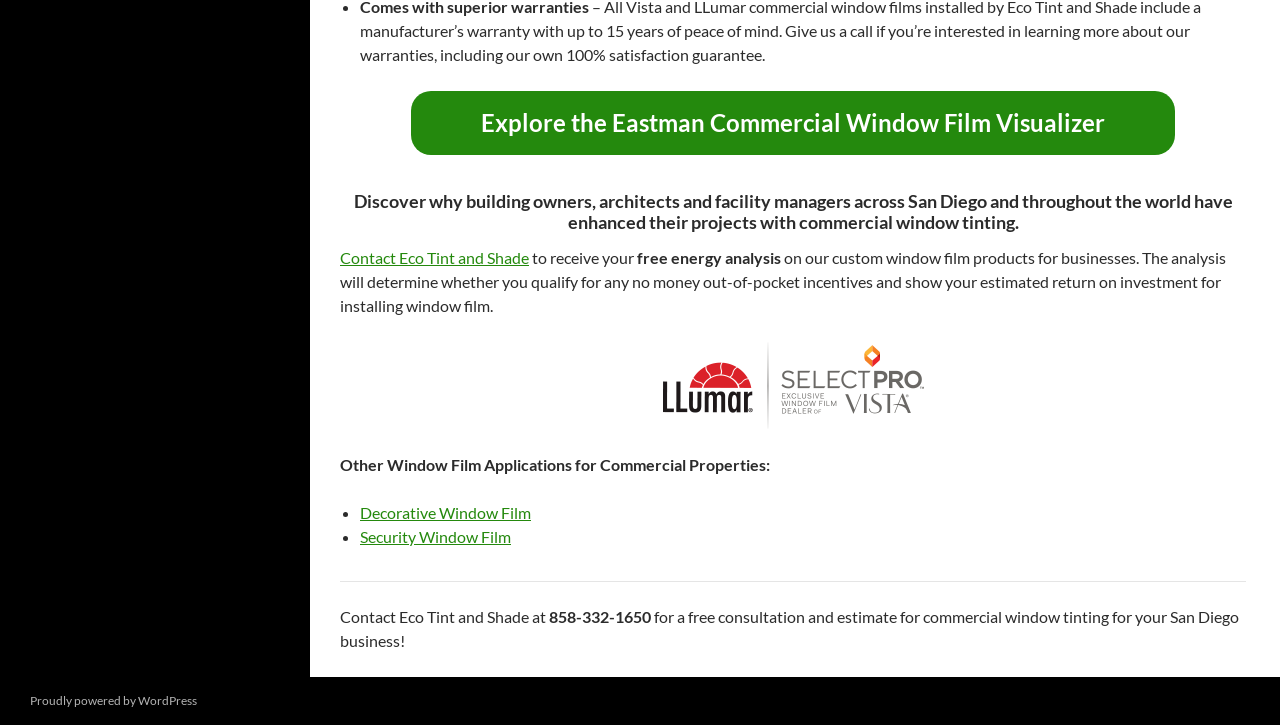Utilize the information from the image to answer the question in detail:
What is the purpose of contacting Eco Tint and Shade?

According to the webpage, contacting Eco Tint and Shade will provide a free consultation and estimate for commercial window tinting for a San Diego business.